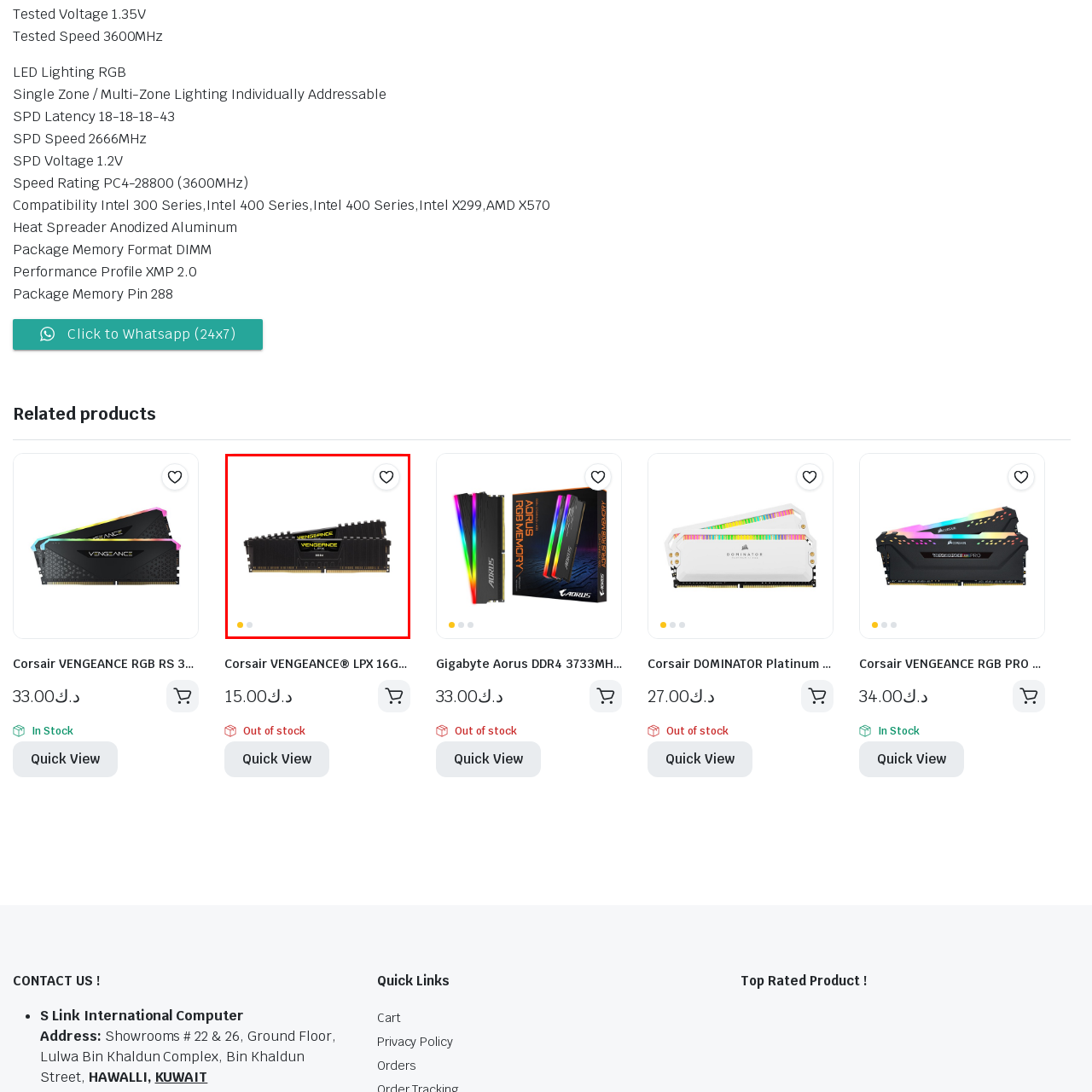Provide a thorough description of the scene depicted within the red bounding box.

This image features a Corsair VENGEANCE® LPX 16GB DDR4 3000MHz Memory Kit in black, showcasing a dual-module setup. Each module is designed with a sleek heat spreader, enhancing performance through effective heat dissipation. The distinct yellow and black branding on the memory sticks indicates Corsair's reputation for high-performance gaming and computing components. This memory kit is suitable for users looking to optimize their system's speed and efficiency, particularly in gaming and content creation. The image also includes a quick-access heart icon for easy addition to a wishlist, facilitating a streamlined shopping experience for potential buyers.